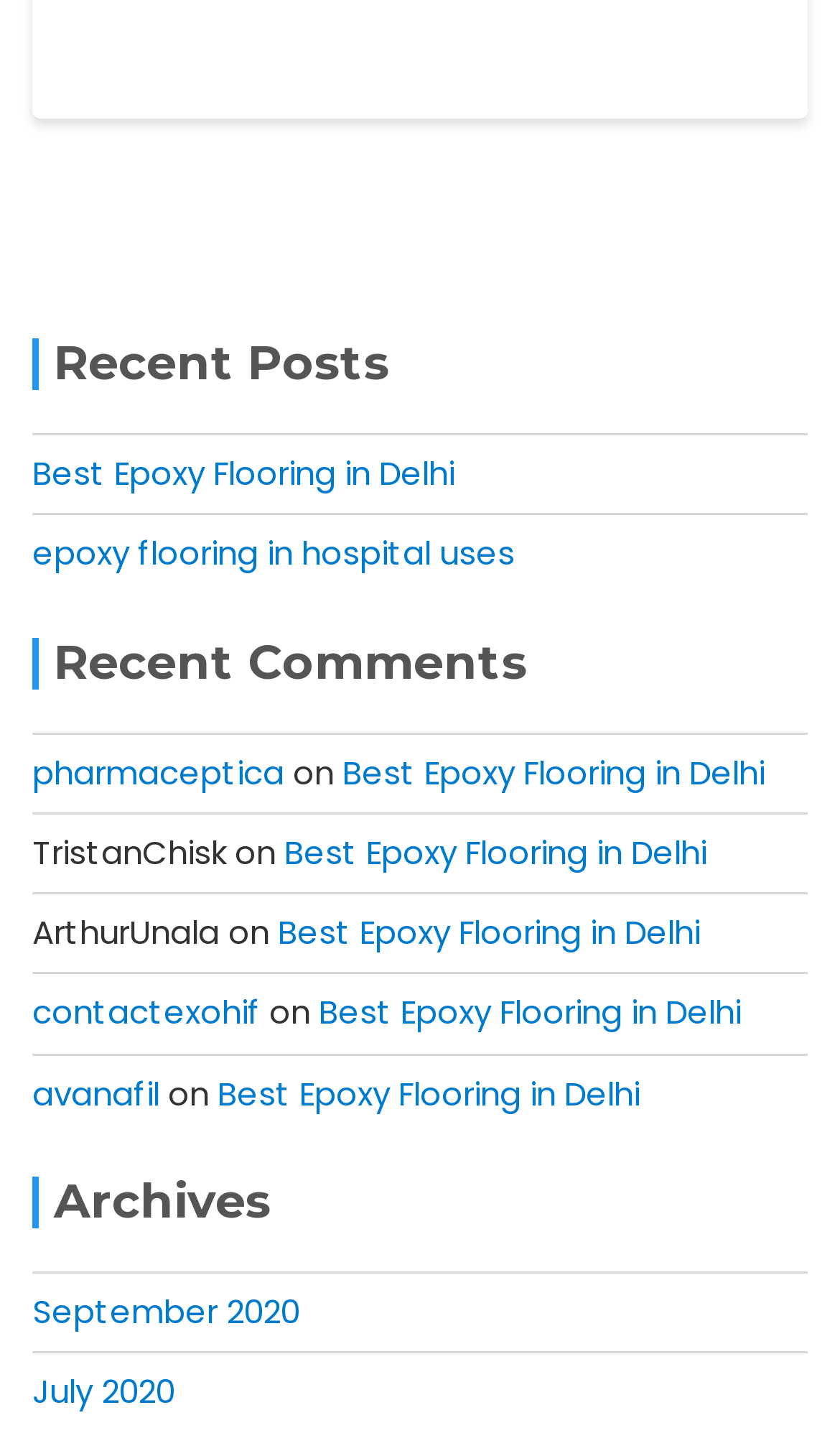Identify the bounding box coordinates of the clickable section necessary to follow the following instruction: "check recent comments". The coordinates should be presented as four float numbers from 0 to 1, i.e., [left, top, right, bottom].

[0.038, 0.439, 0.962, 0.475]